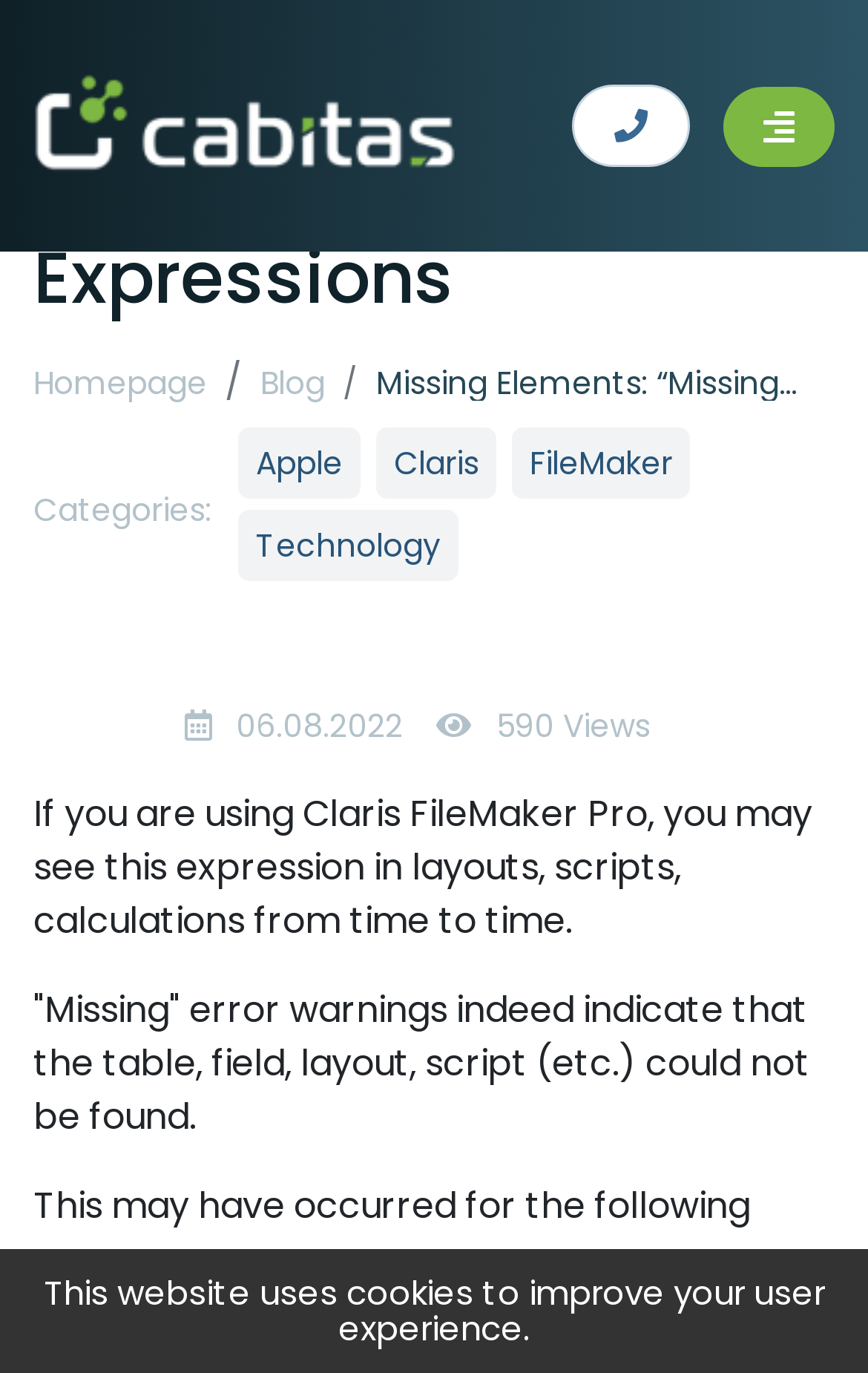Find the bounding box coordinates corresponding to the UI element with the description: "Call now". The coordinates should be formatted as [left, top, right, bottom], with values as floats between 0 and 1.

[0.659, 0.062, 0.795, 0.122]